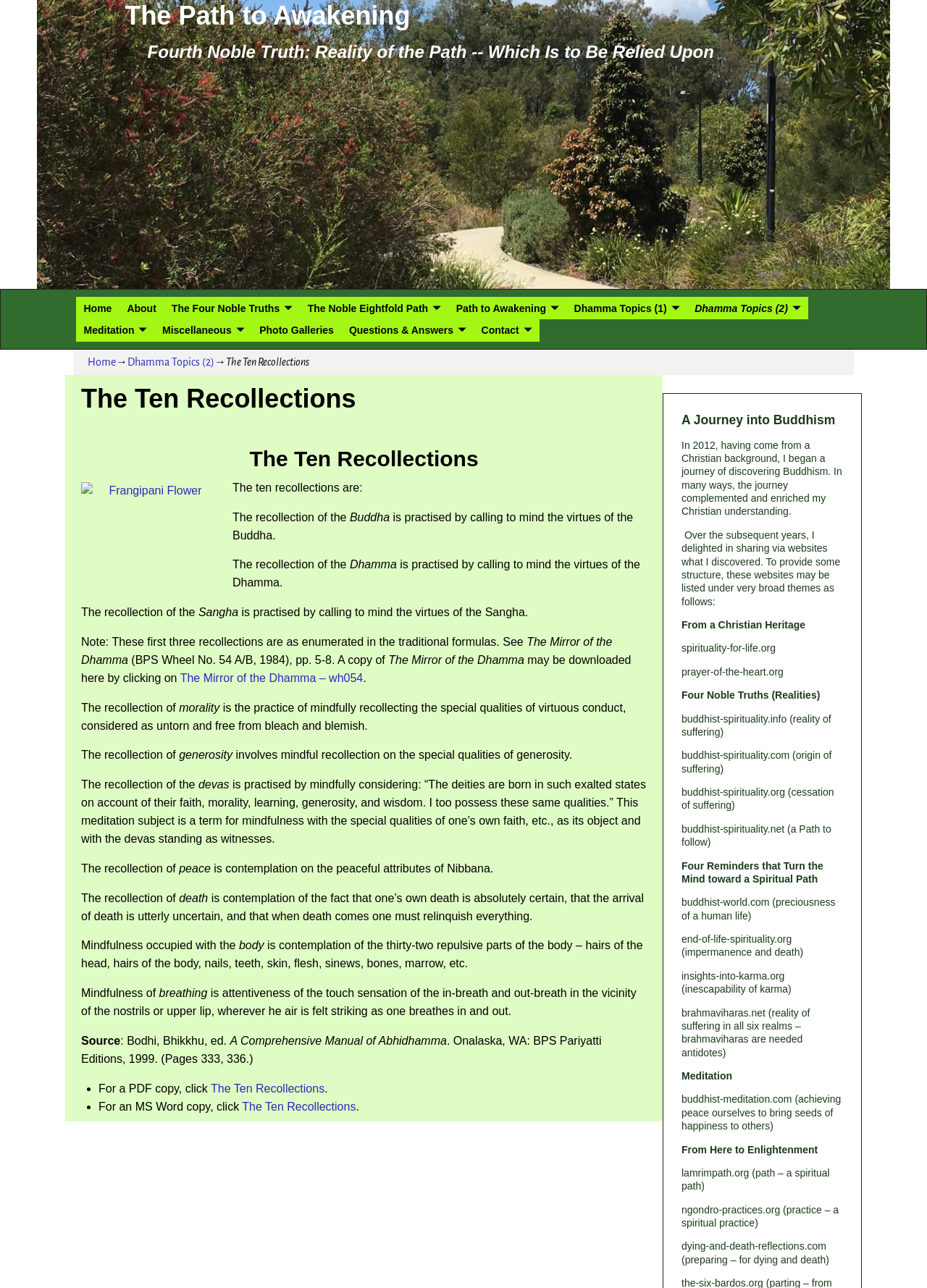Please provide a comprehensive response to the question based on the details in the image: What is the name of the book mentioned in the article?

I found the answer by reading the article content, specifically the section that mentions the book 'A Comprehensive Manual of Abhidhamma'.